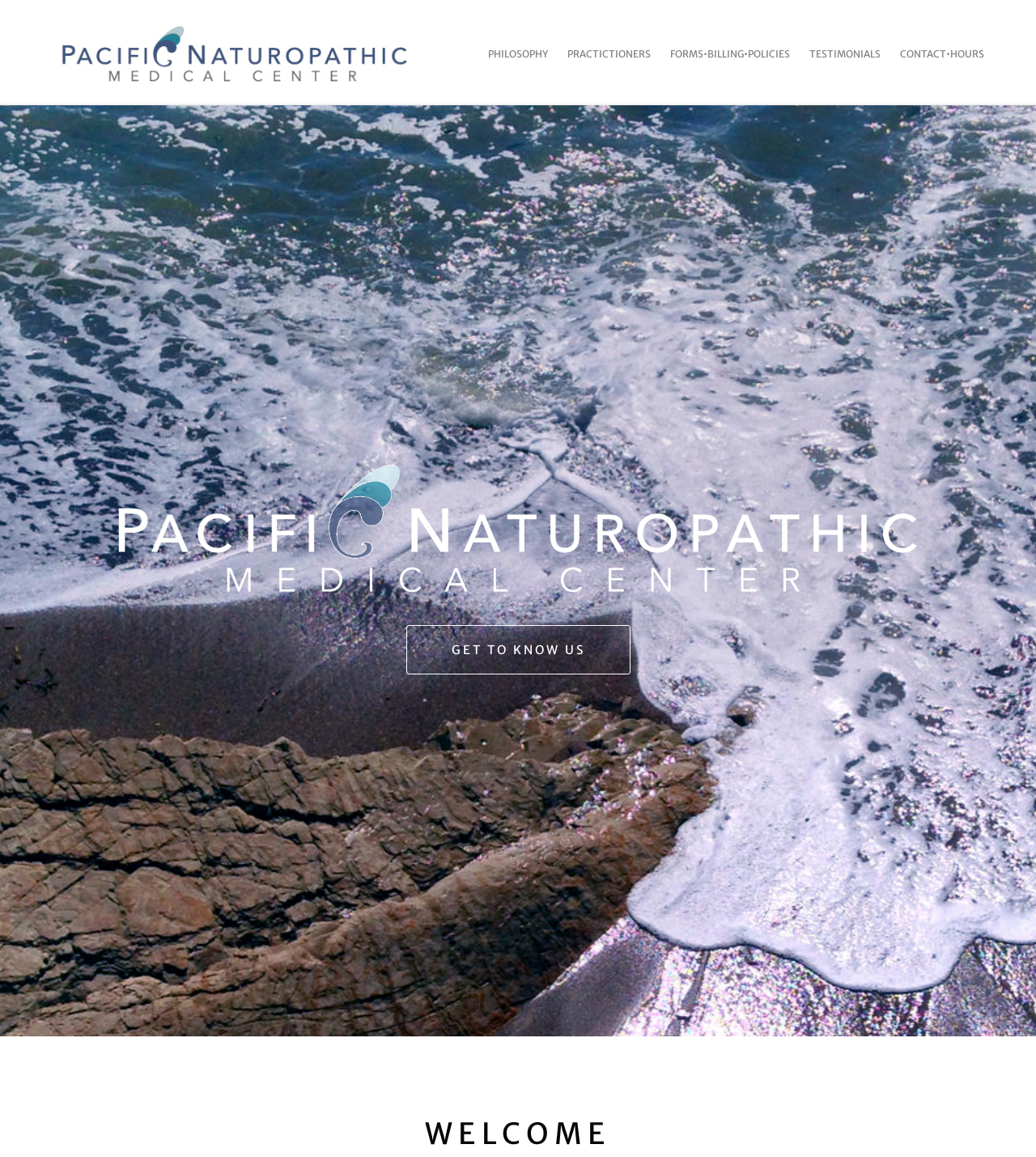How many links are in the top navigation bar?
Offer a detailed and exhaustive answer to the question.

I counted the number of links in the top navigation bar, which are 'Pacific Naturopathic Medical Center', 'PHILOSOPHY', 'PRACTICTIONERS', 'FORMS•BILLING•POLICIES', 'TESTIMONIALS', and 'CONTACT•HOURS'.